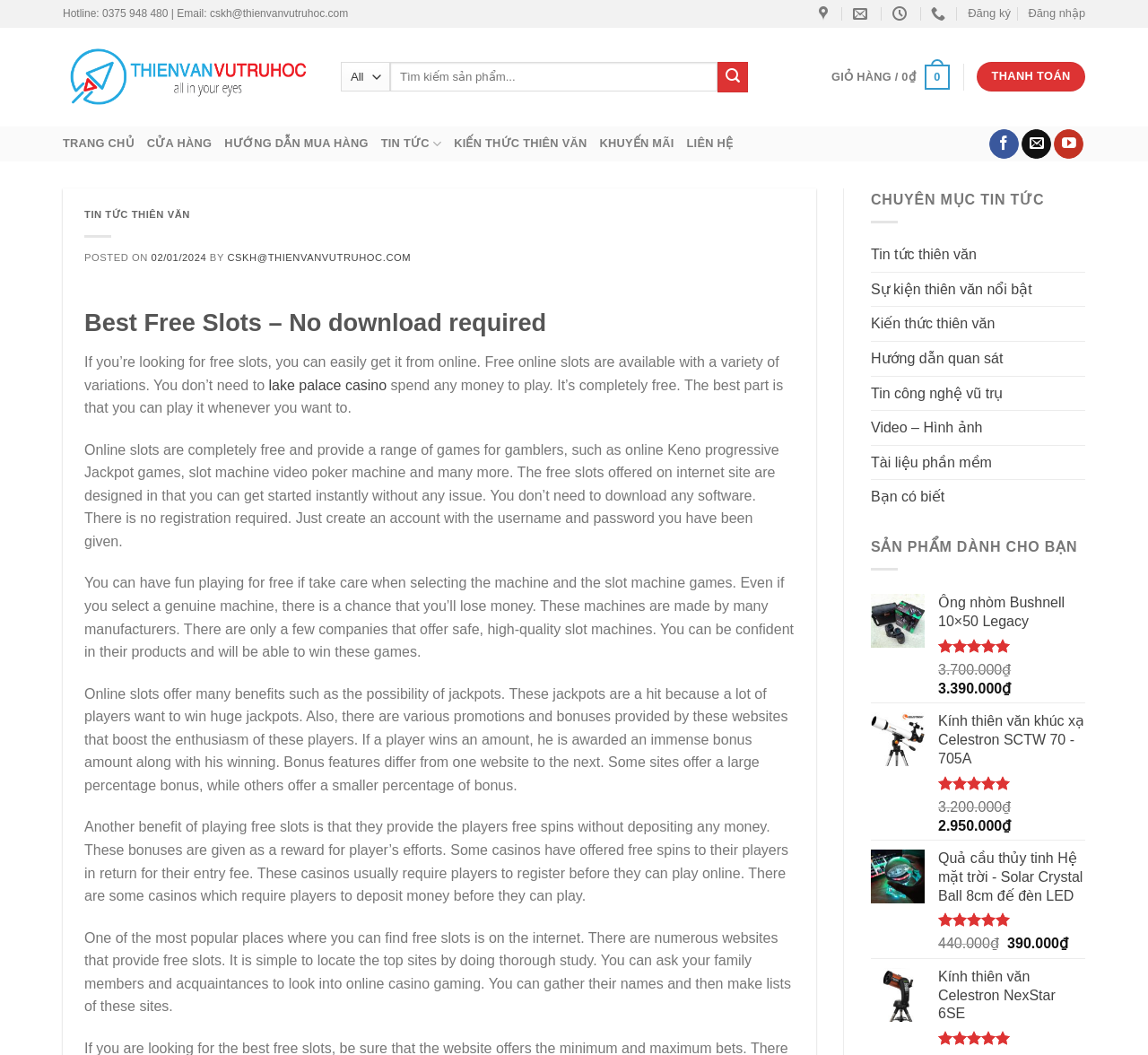Could you specify the bounding box coordinates for the clickable section to complete the following instruction: "View the 'Moving skyscraper' article"?

None